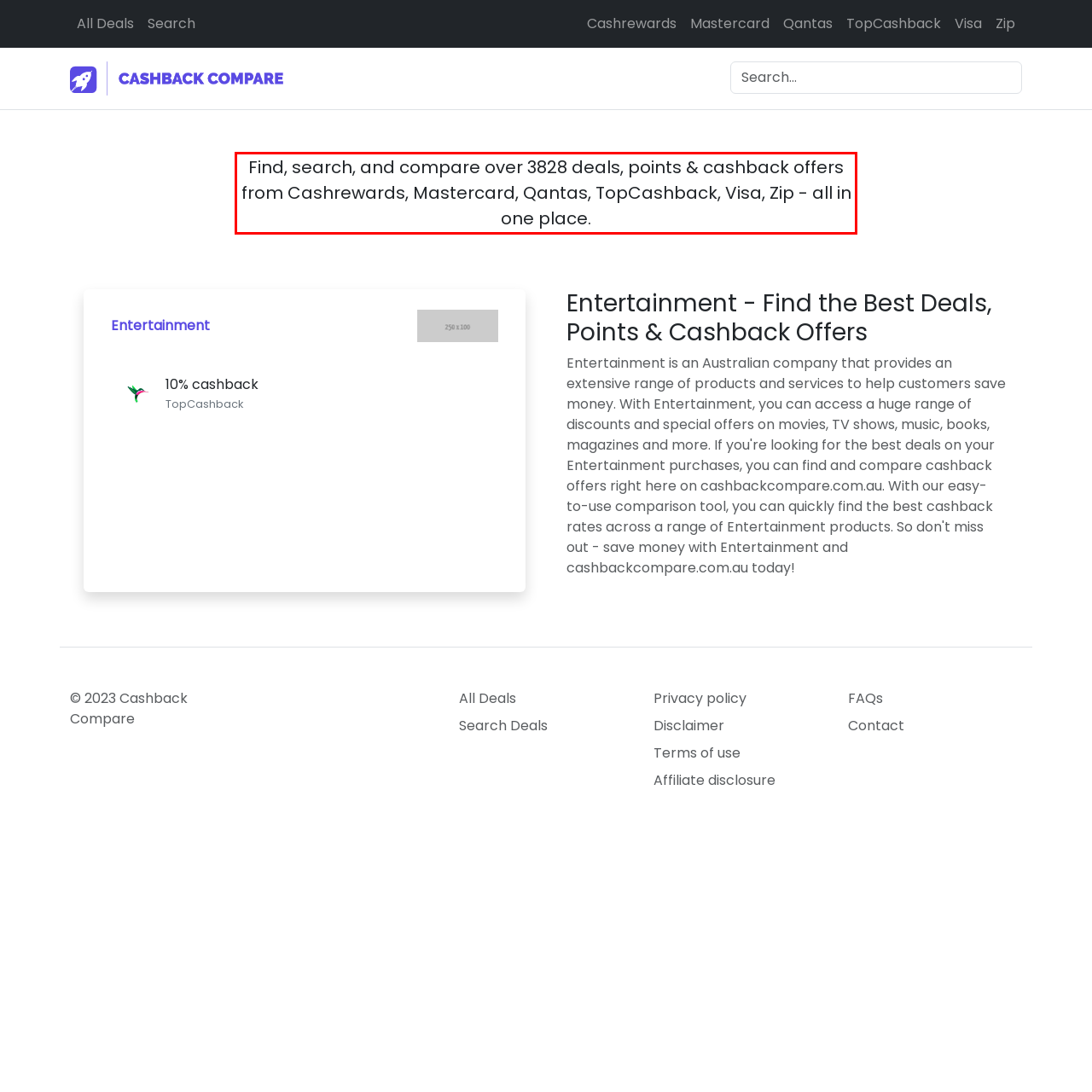Look at the provided screenshot of the webpage and perform OCR on the text within the red bounding box.

Find, search, and compare over 3828 deals, points & cashback offers from Cashrewards, Mastercard, Qantas, TopCashback, Visa, Zip - all in one place.